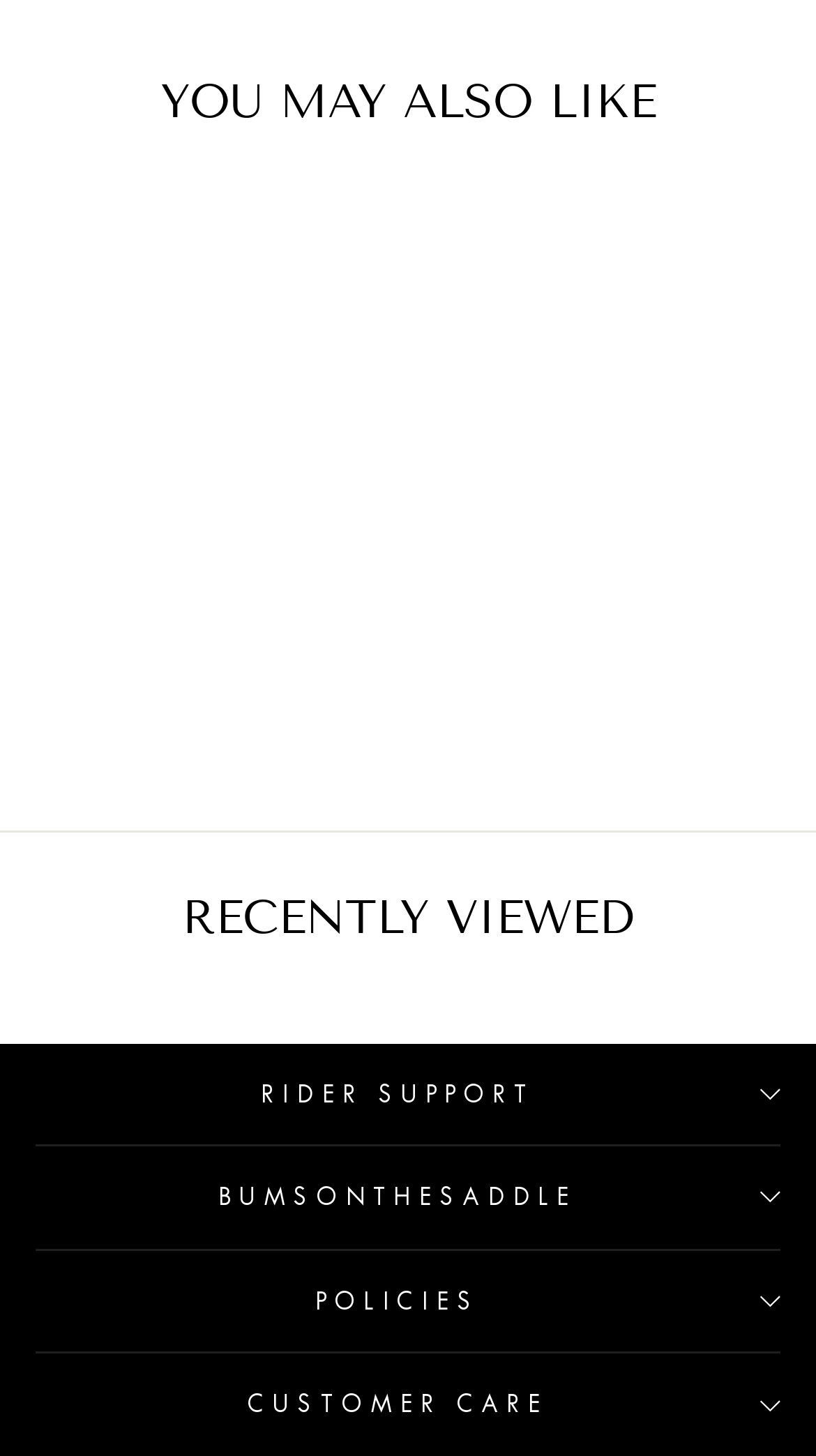What is the text of the second heading element?
Please answer the question with as much detail as possible using the screenshot.

The second heading element has the text 'RECENTLY VIEWED', which is located in the header section of the webpage and can be identified by its element type and bounding box coordinates.